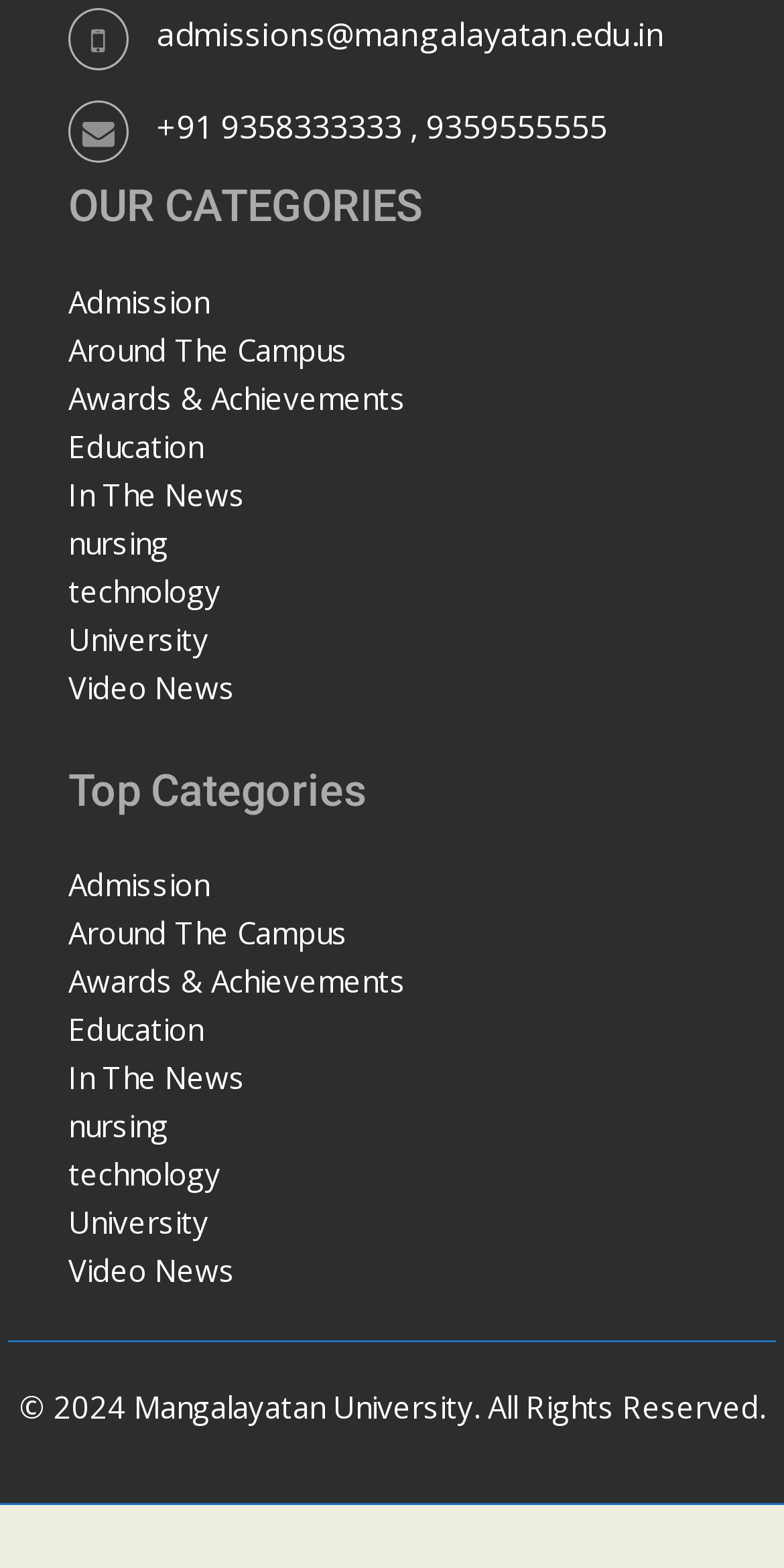Respond to the question below with a single word or phrase:
What is the email address listed?

admissions@mangalayatan.edu.in